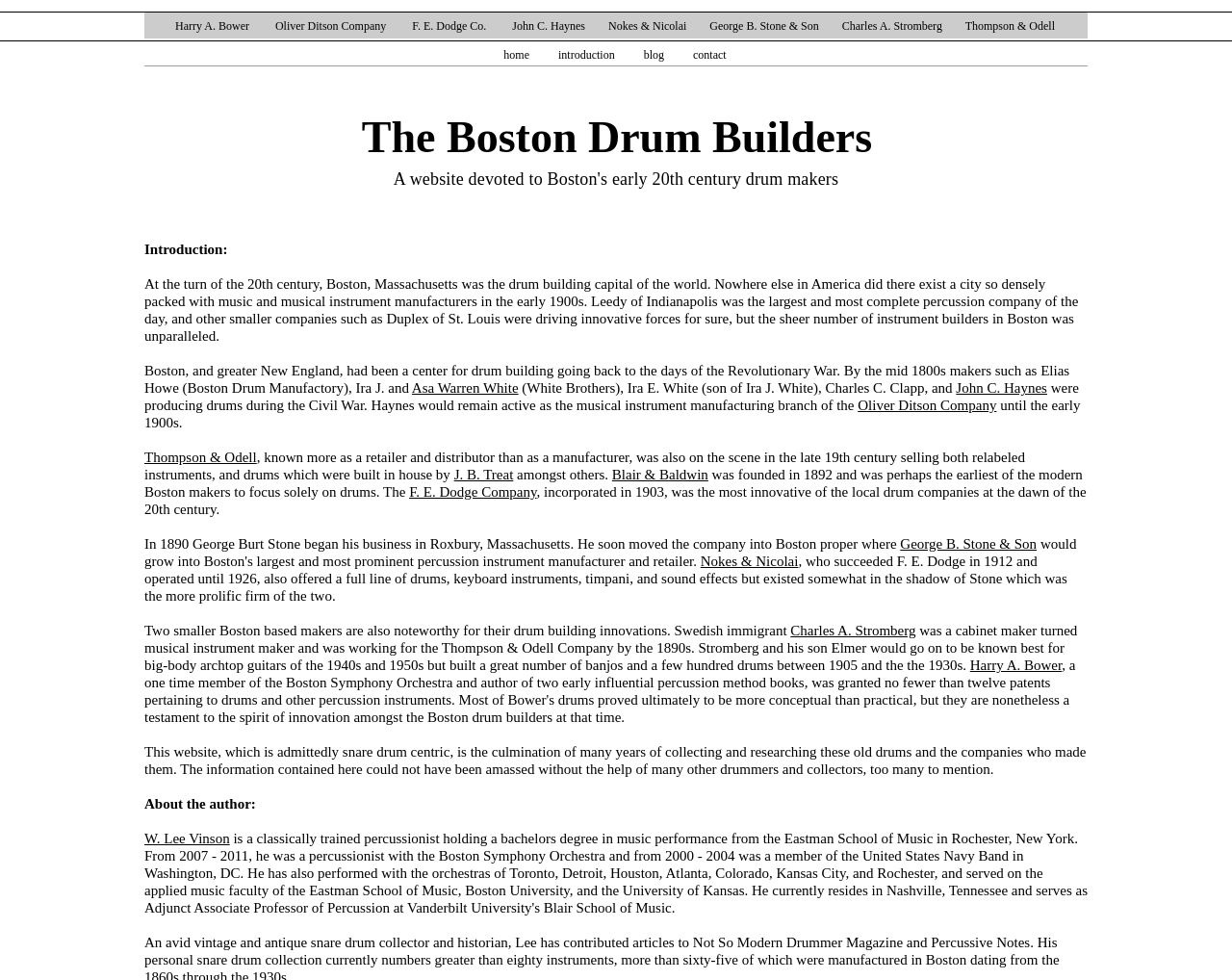Indicate the bounding box coordinates of the clickable region to achieve the following instruction: "Read about 'George B. Stone & Son'."

[0.576, 0.02, 0.665, 0.033]